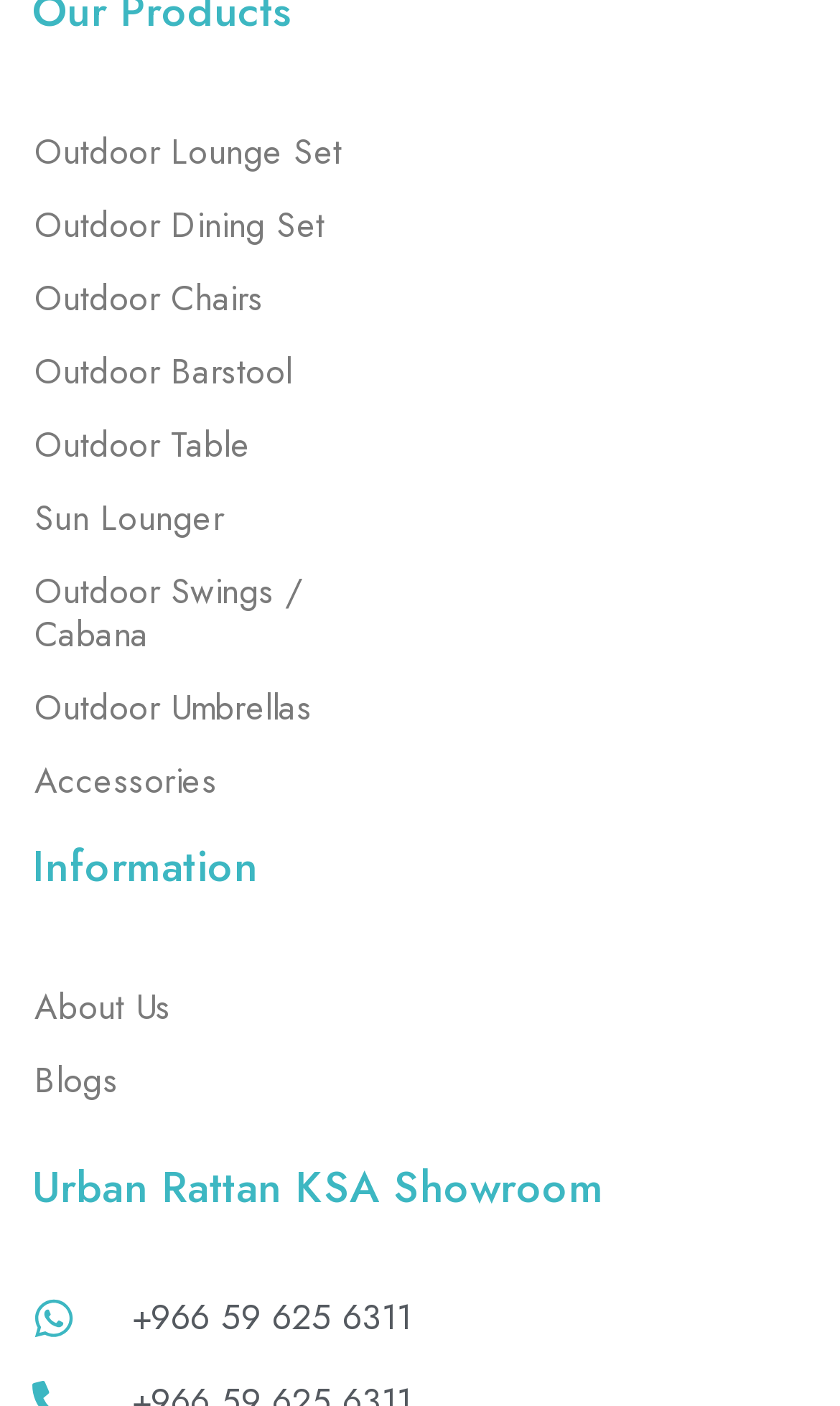Please identify the bounding box coordinates of the clickable element to fulfill the following instruction: "Explore outdoor umbrellas". The coordinates should be four float numbers between 0 and 1, i.e., [left, top, right, bottom].

[0.038, 0.479, 0.462, 0.531]